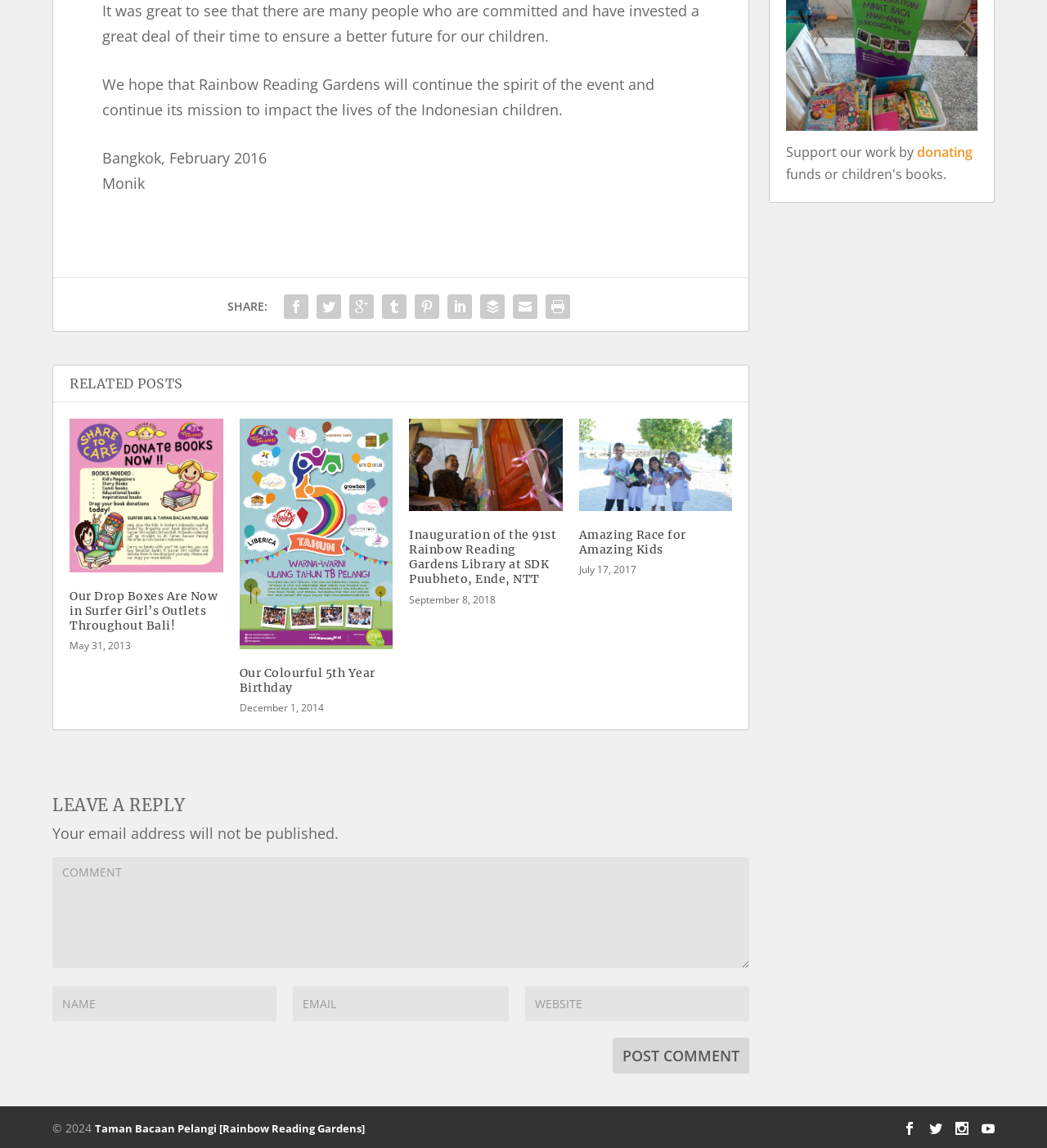Could you provide the bounding box coordinates for the portion of the screen to click to complete this instruction: "Read related post"?

[0.066, 0.365, 0.213, 0.498]